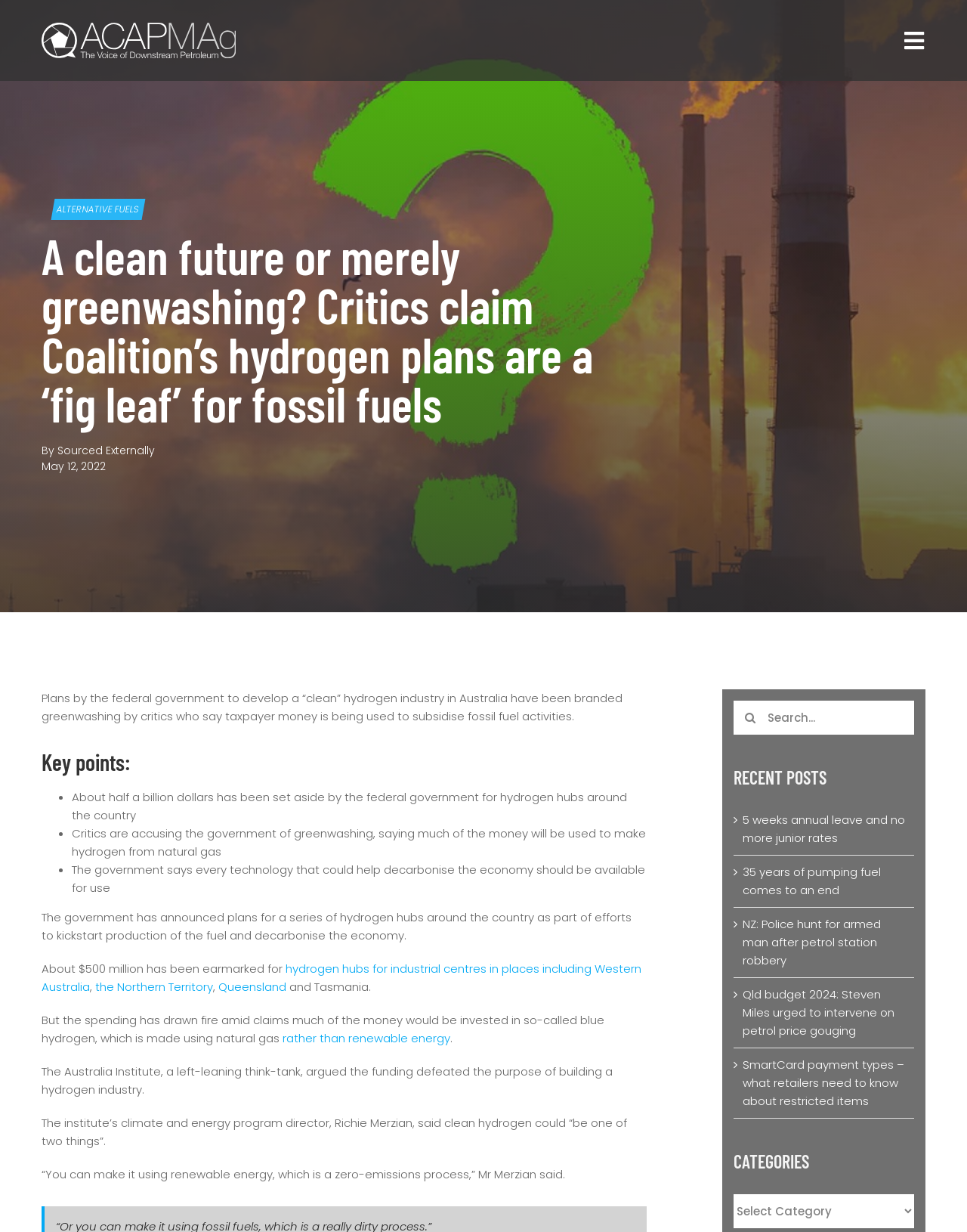Reply to the question with a single word or phrase:
What is the criticism of the government's hydrogen plans?

Greenwashing